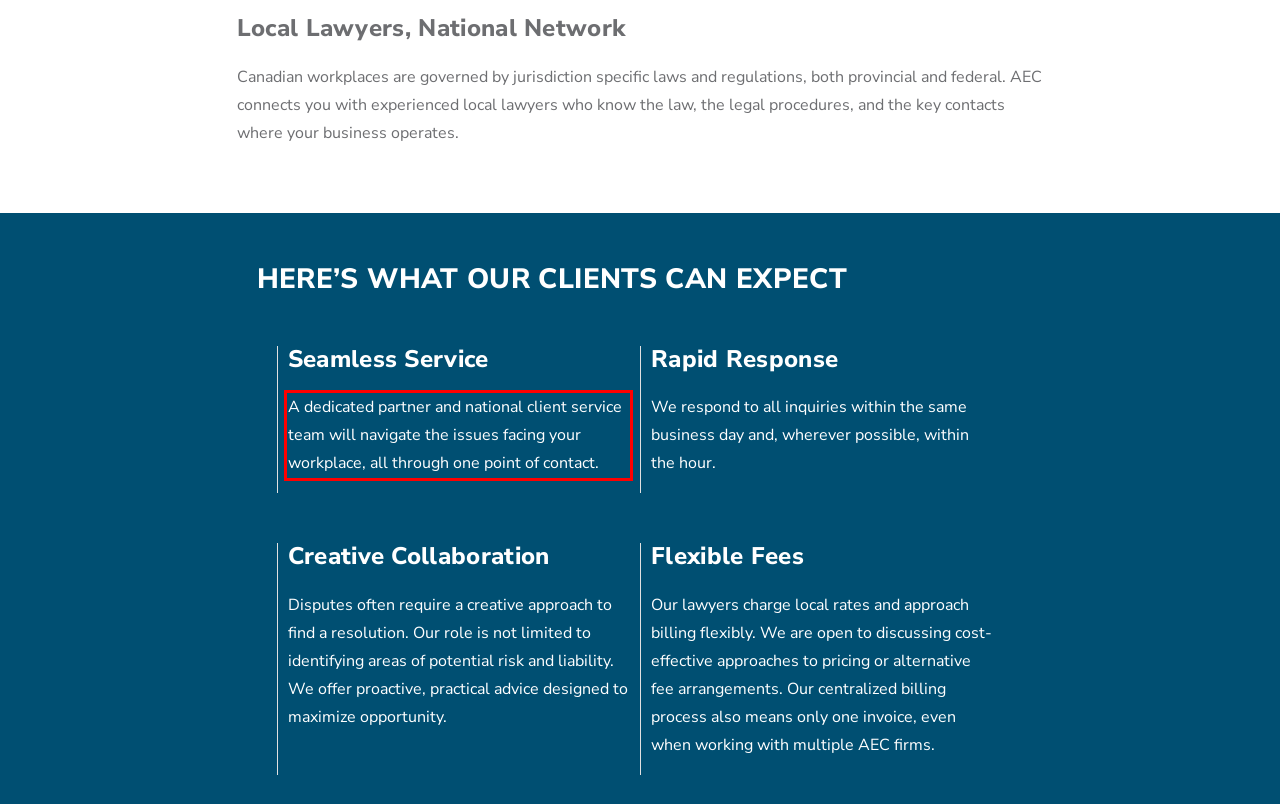Extract and provide the text found inside the red rectangle in the screenshot of the webpage.

A dedicated partner and national client service team will navigate the issues facing your workplace, all through one point of contact.